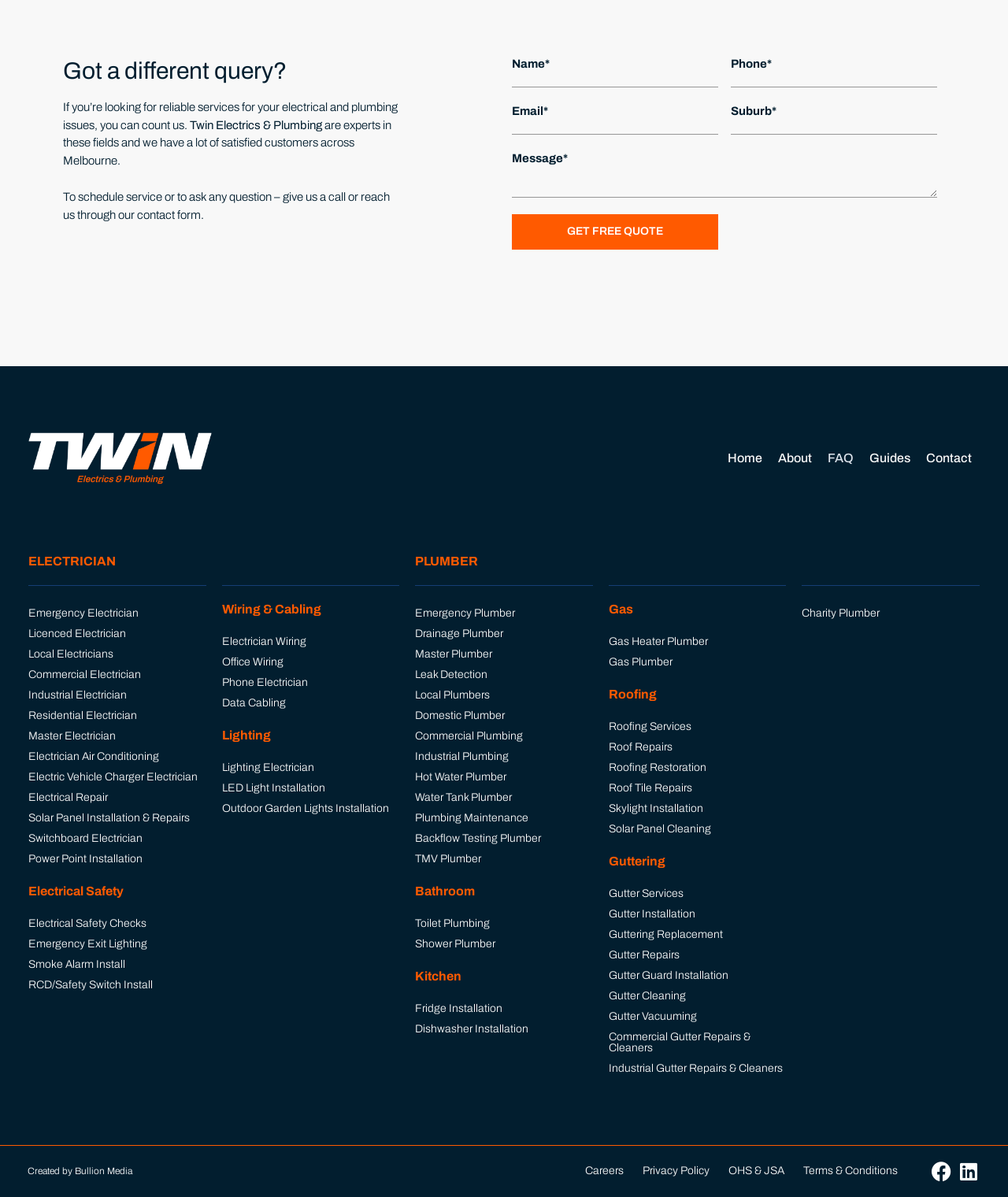Locate the bounding box coordinates of the area you need to click to fulfill this instruction: 'Learn more about Electrical Safety Checks'. The coordinates must be in the form of four float numbers ranging from 0 to 1: [left, top, right, bottom].

[0.028, 0.763, 0.204, 0.78]